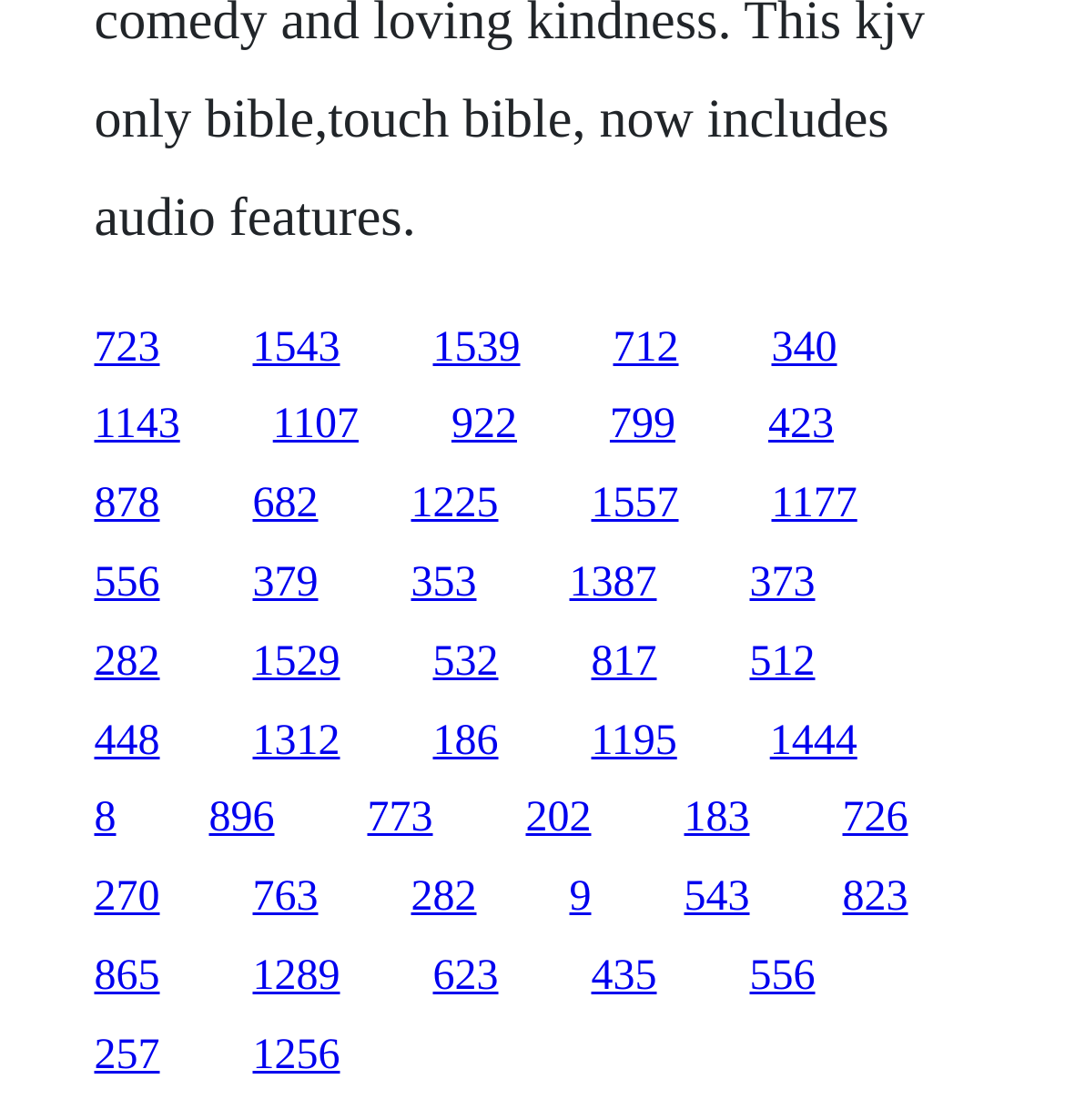How many links are in the top half of the webpage?
Respond to the question with a well-detailed and thorough answer.

I analyzed the y1 and y2 coordinates of all links and found that 15 links have y2 values less than or equal to 0.5, which means they are in the top half of the webpage.